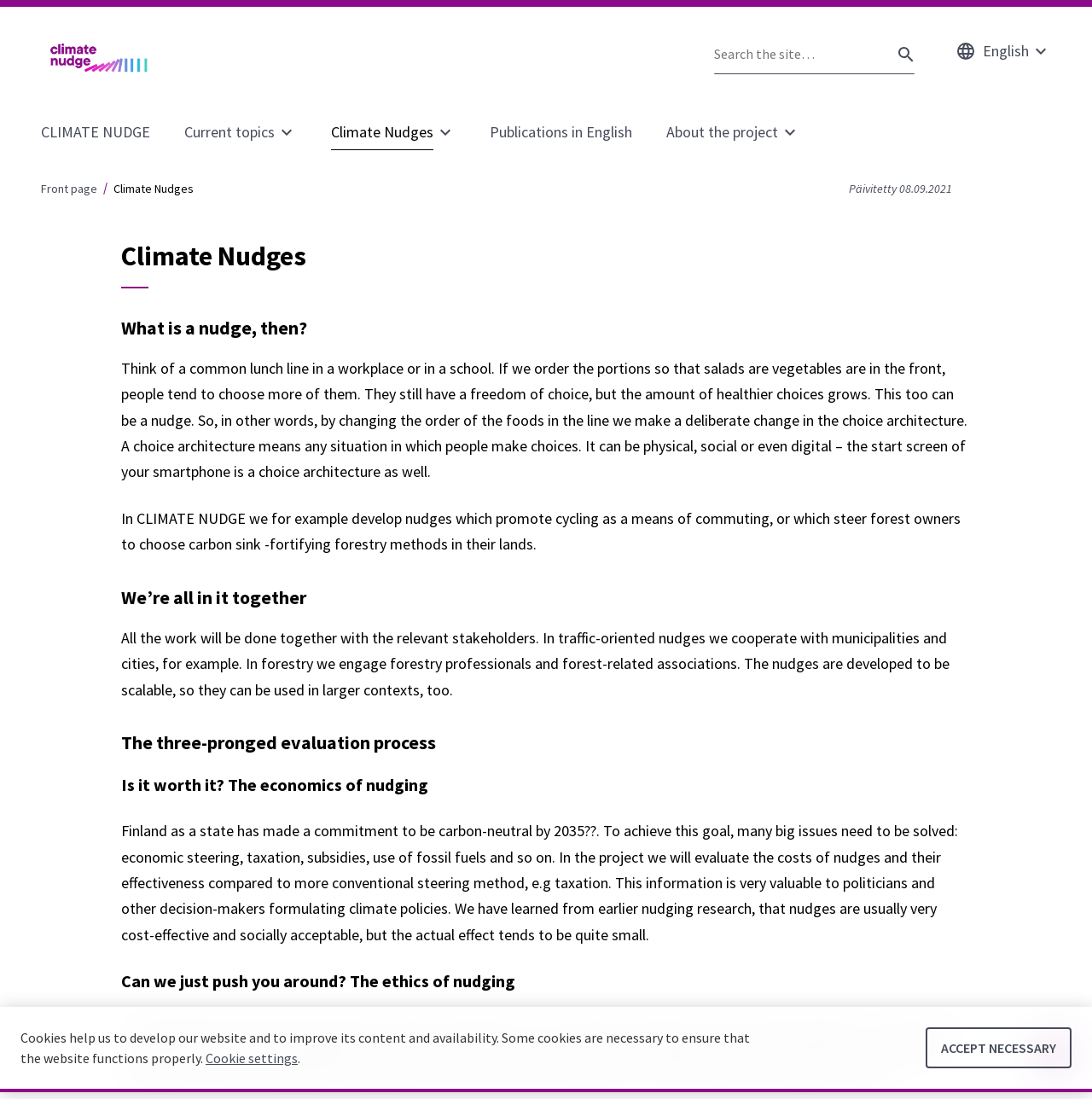Determine the bounding box coordinates for the element that should be clicked to follow this instruction: "Read about what is a nudge". The coordinates should be given as four float numbers between 0 and 1, in the format [left, top, right, bottom].

[0.111, 0.287, 0.889, 0.31]